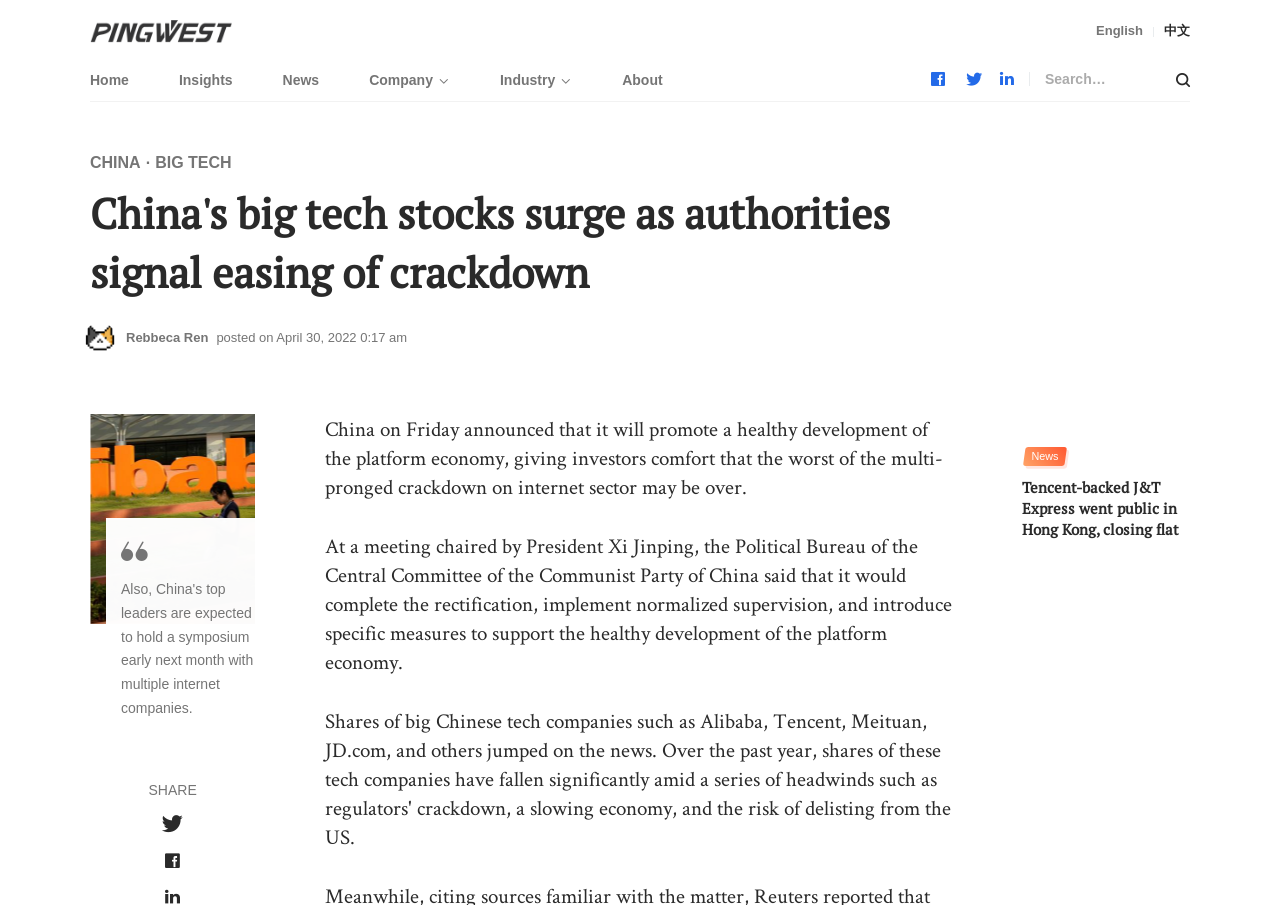Please identify the bounding box coordinates of the clickable element to fulfill the following instruction: "Read news about China's big tech stocks". The coordinates should be four float numbers between 0 and 1, i.e., [left, top, right, bottom].

[0.254, 0.459, 0.737, 0.552]